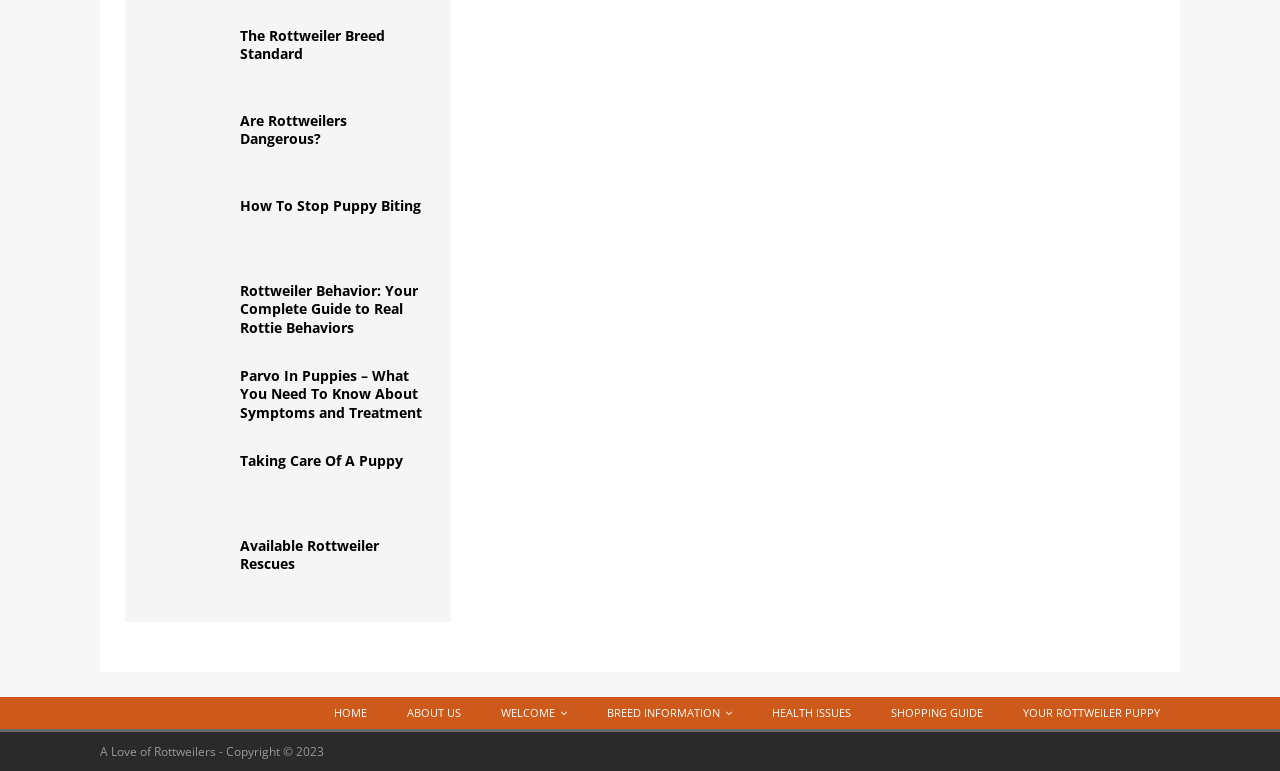Please find the bounding box coordinates of the element that must be clicked to perform the given instruction: "Read 'Are Rottweilers Dangerous?' article". The coordinates should be four float numbers from 0 to 1, i.e., [left, top, right, bottom].

[0.117, 0.145, 0.333, 0.223]